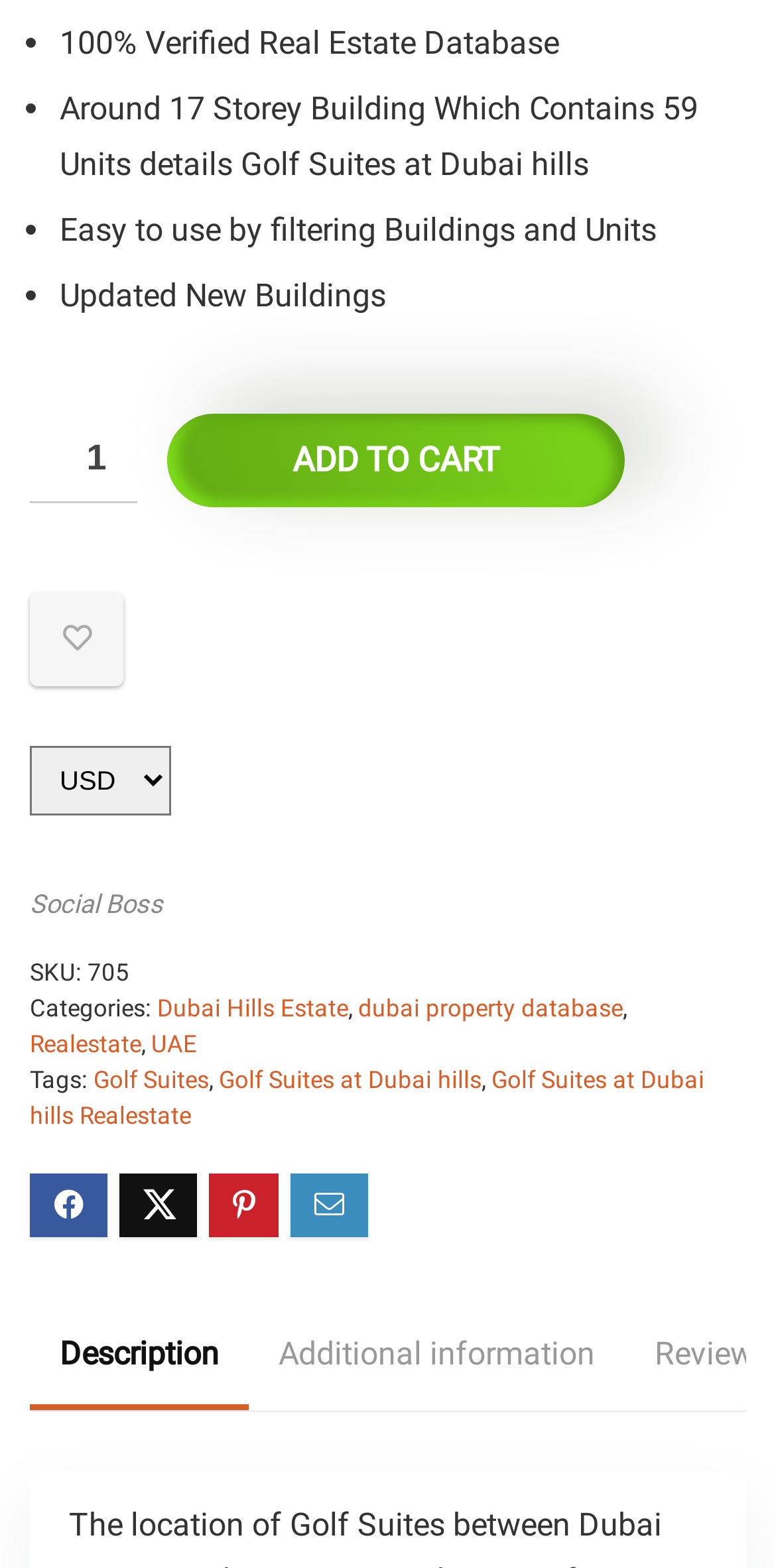Could you indicate the bounding box coordinates of the region to click in order to complete this instruction: "Select product quantity".

[0.038, 0.264, 0.177, 0.321]